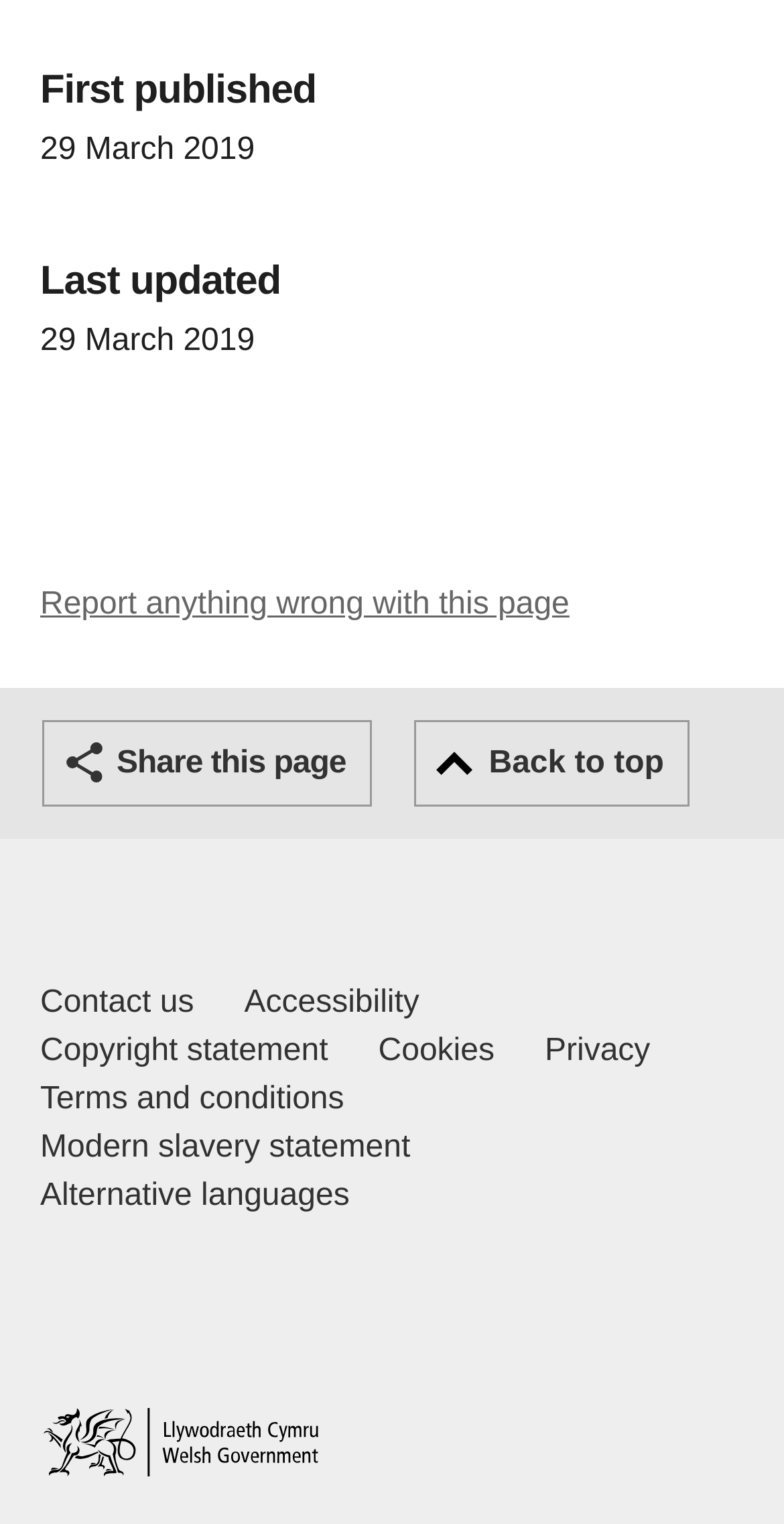Please identify the bounding box coordinates of the area I need to click to accomplish the following instruction: "Share this page".

[0.054, 0.472, 0.475, 0.529]